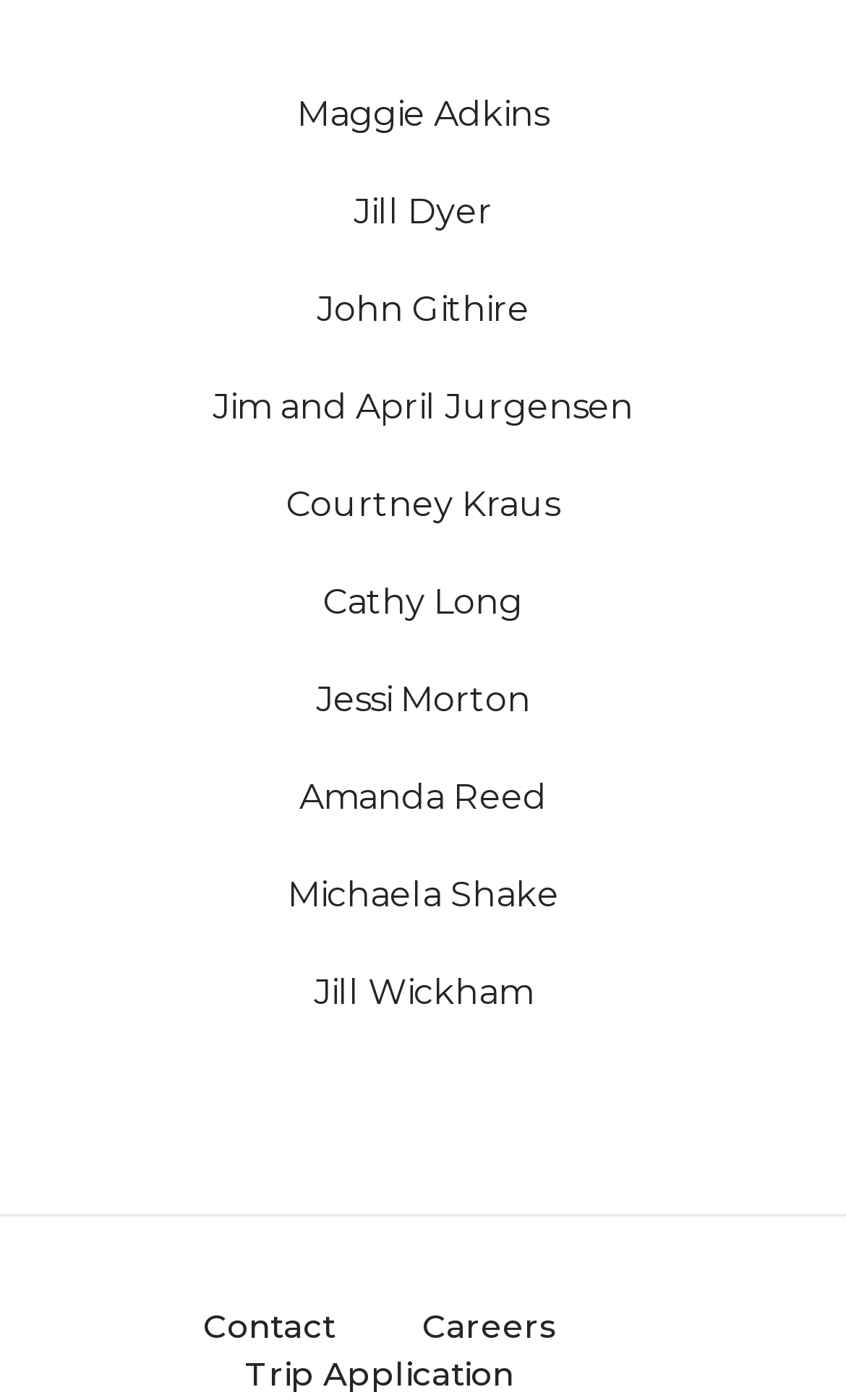Find the bounding box coordinates of the clickable region needed to perform the following instruction: "contact us". The coordinates should be provided as four float numbers between 0 and 1, i.e., [left, top, right, bottom].

[0.24, 0.93, 0.499, 0.965]